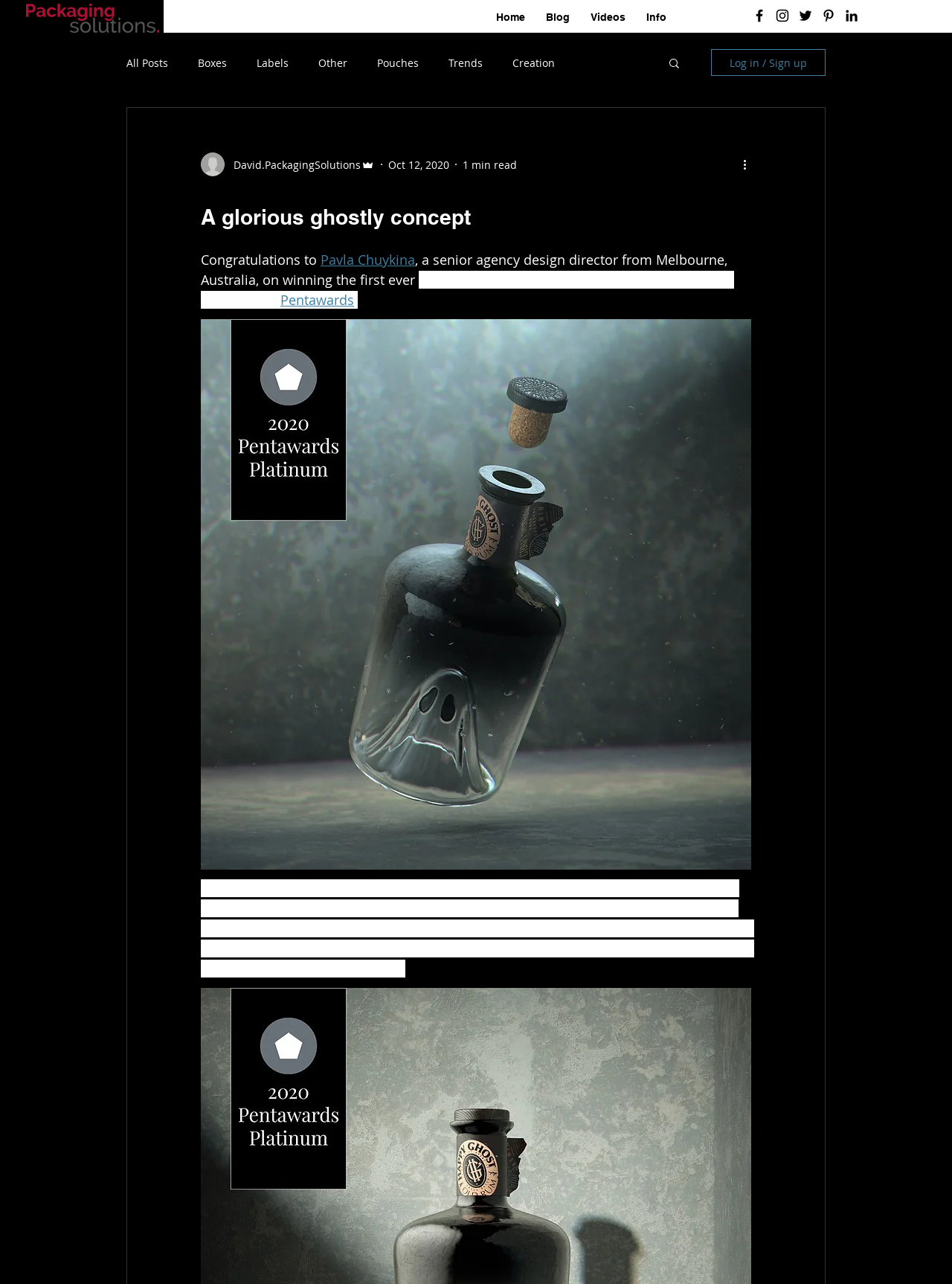Based on the element description "aria-label="Black Facebook Icon"", predict the bounding box coordinates of the UI element.

[0.789, 0.006, 0.806, 0.019]